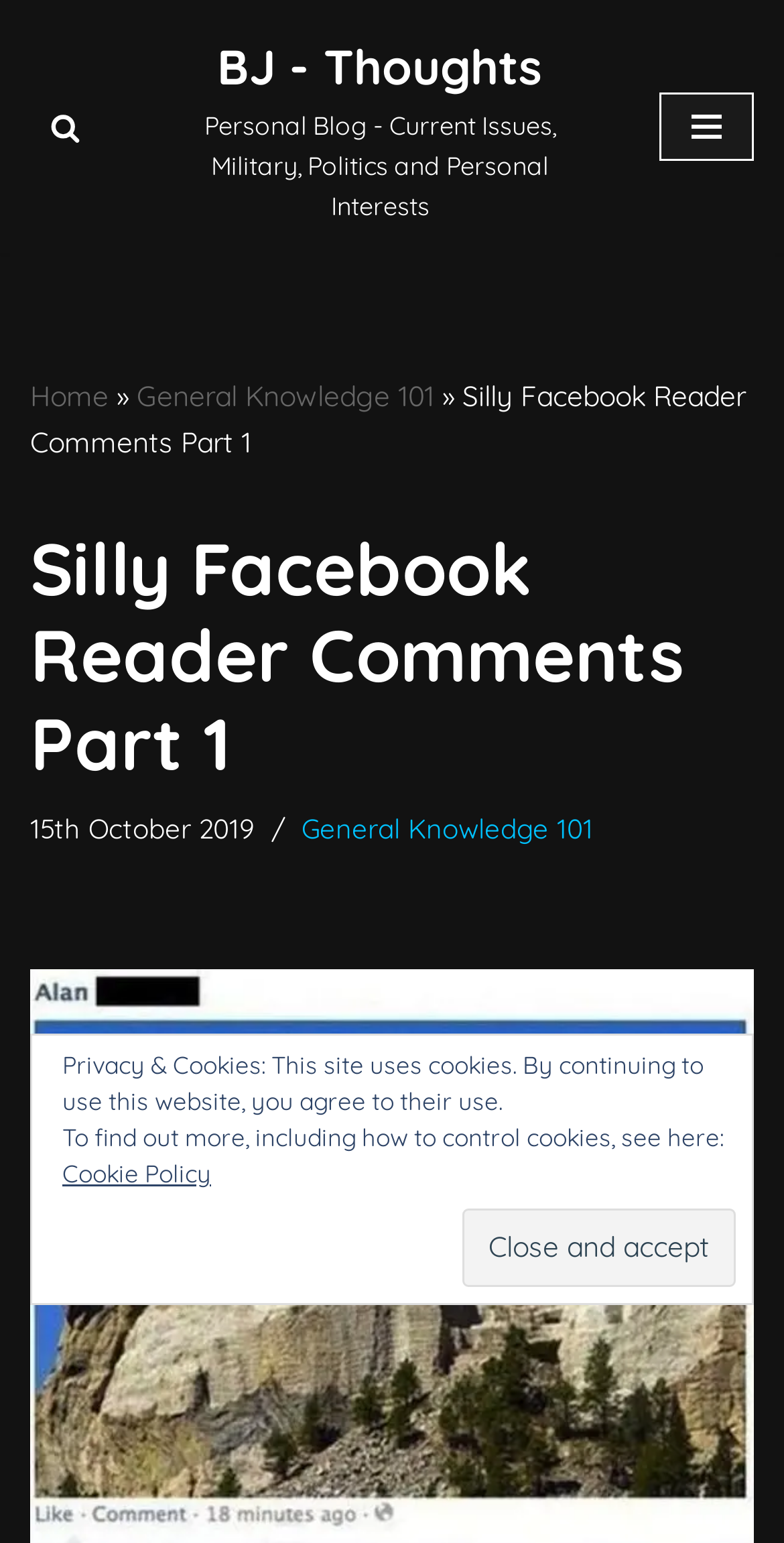Please provide the bounding box coordinates for the UI element as described: "Navigation Menu". The coordinates must be four floats between 0 and 1, represented as [left, top, right, bottom].

[0.841, 0.06, 0.962, 0.105]